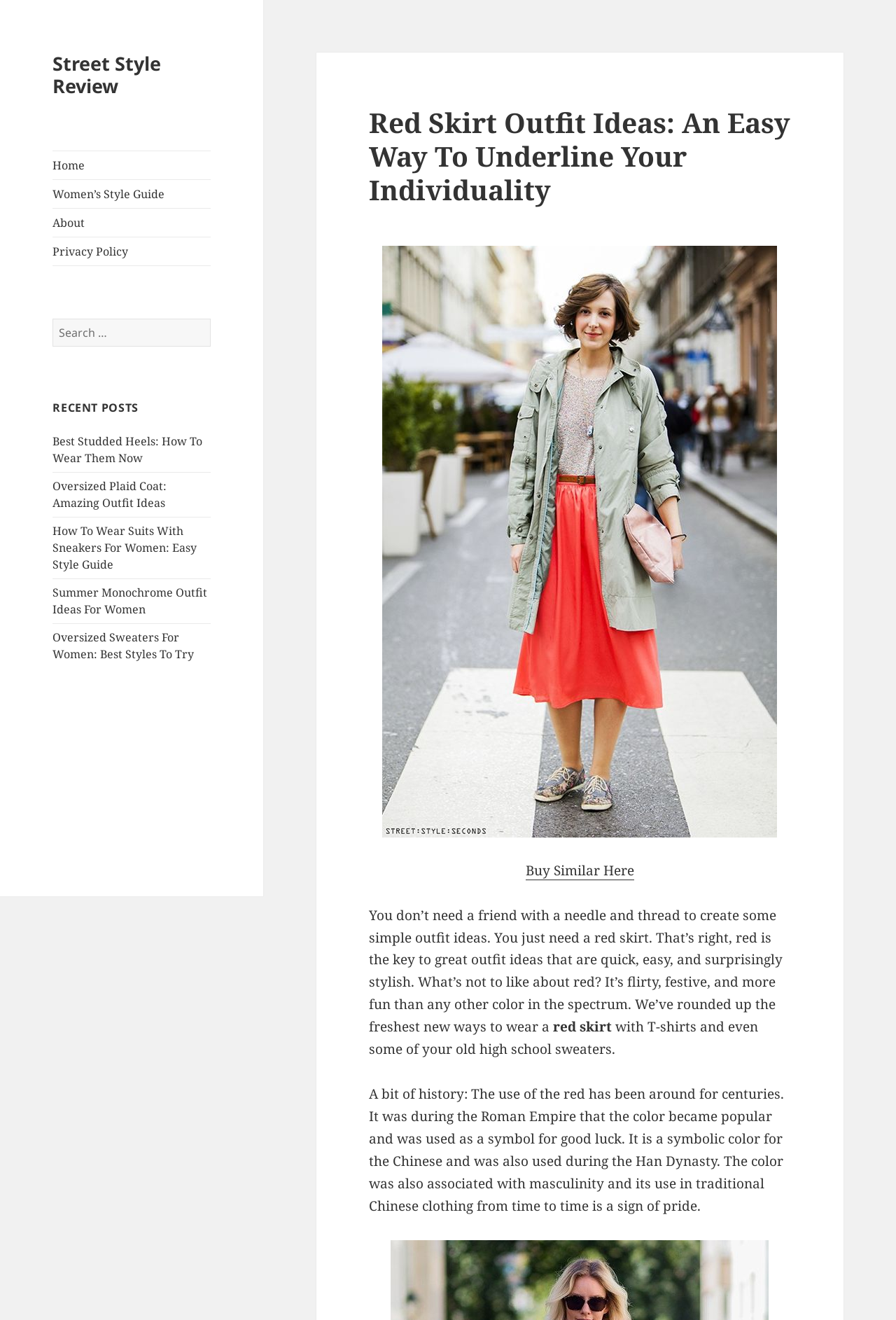Please determine the bounding box coordinates of the element's region to click in order to carry out the following instruction: "View recent post about Best Studded Heels". The coordinates should be four float numbers between 0 and 1, i.e., [left, top, right, bottom].

[0.059, 0.328, 0.226, 0.353]